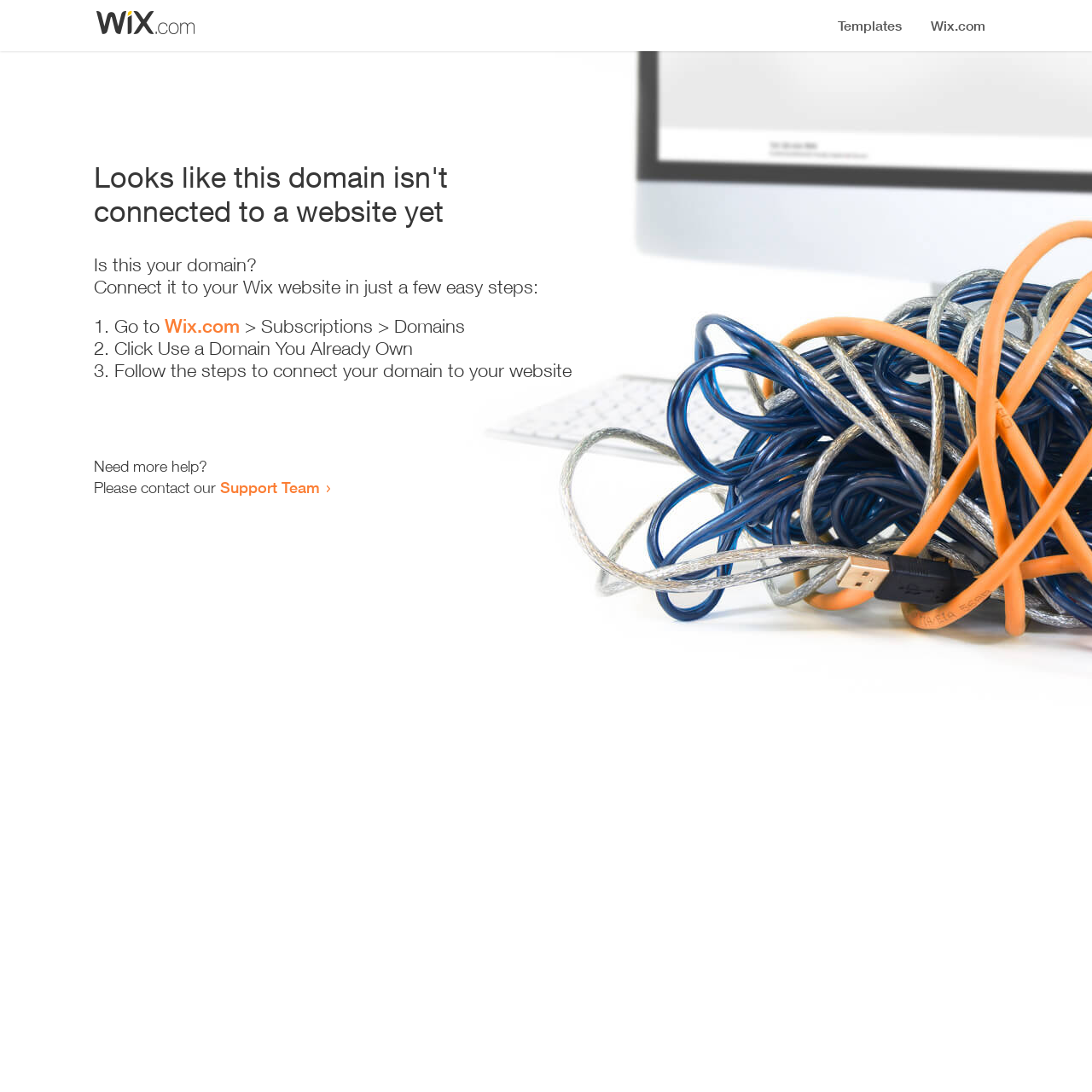Where can I get more help with connecting my domain?
From the details in the image, answer the question comprehensively.

The webpage provides a message 'Need more help?' and suggests contacting the 'Support Team' for further assistance with connecting the domain.